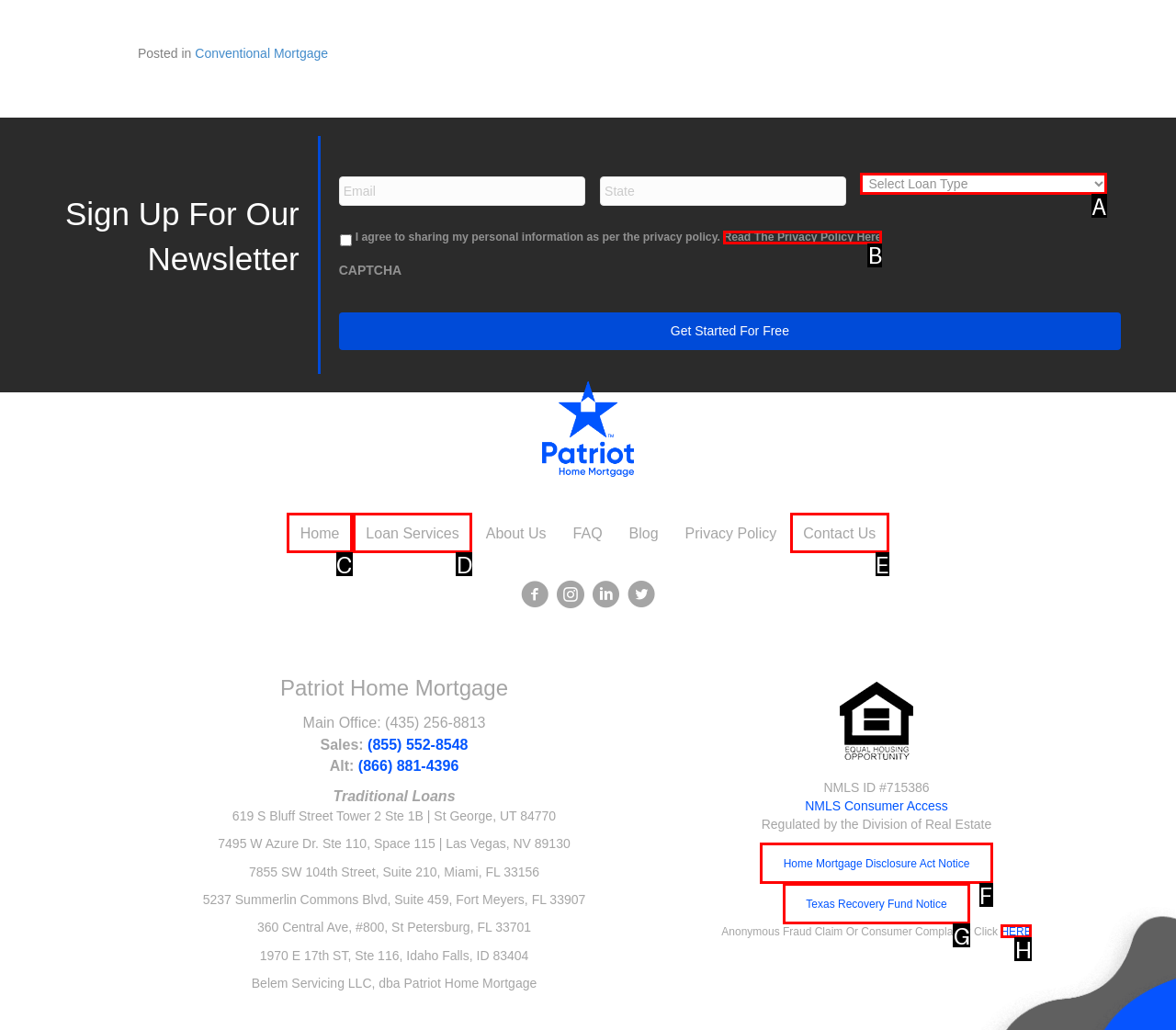Identify the letter of the UI element needed to carry out the task: Go to the top of the page
Reply with the letter of the chosen option.

None